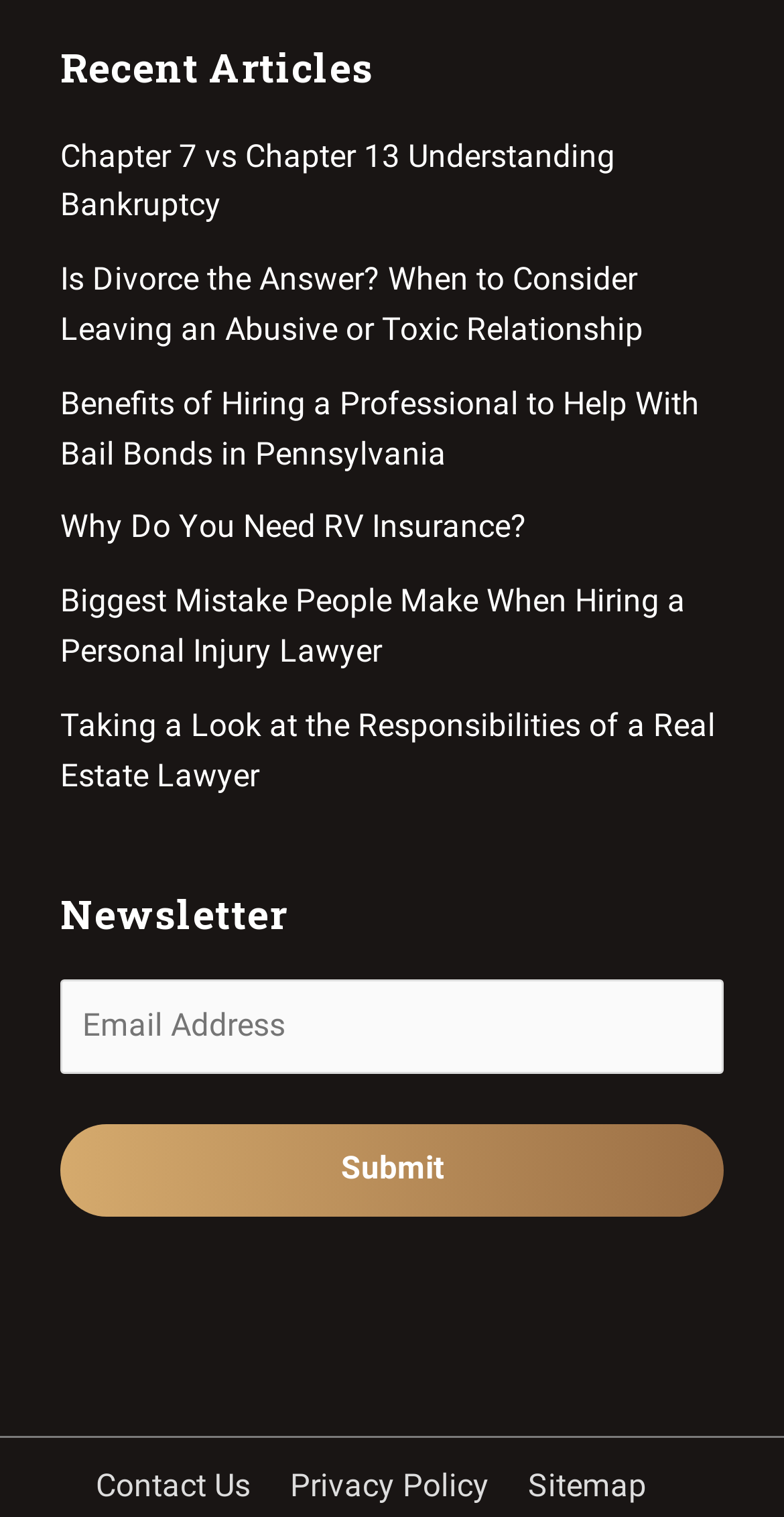Provide your answer in a single word or phrase: 
What is the title of the first article?

Chapter 7 vs Chapter 13